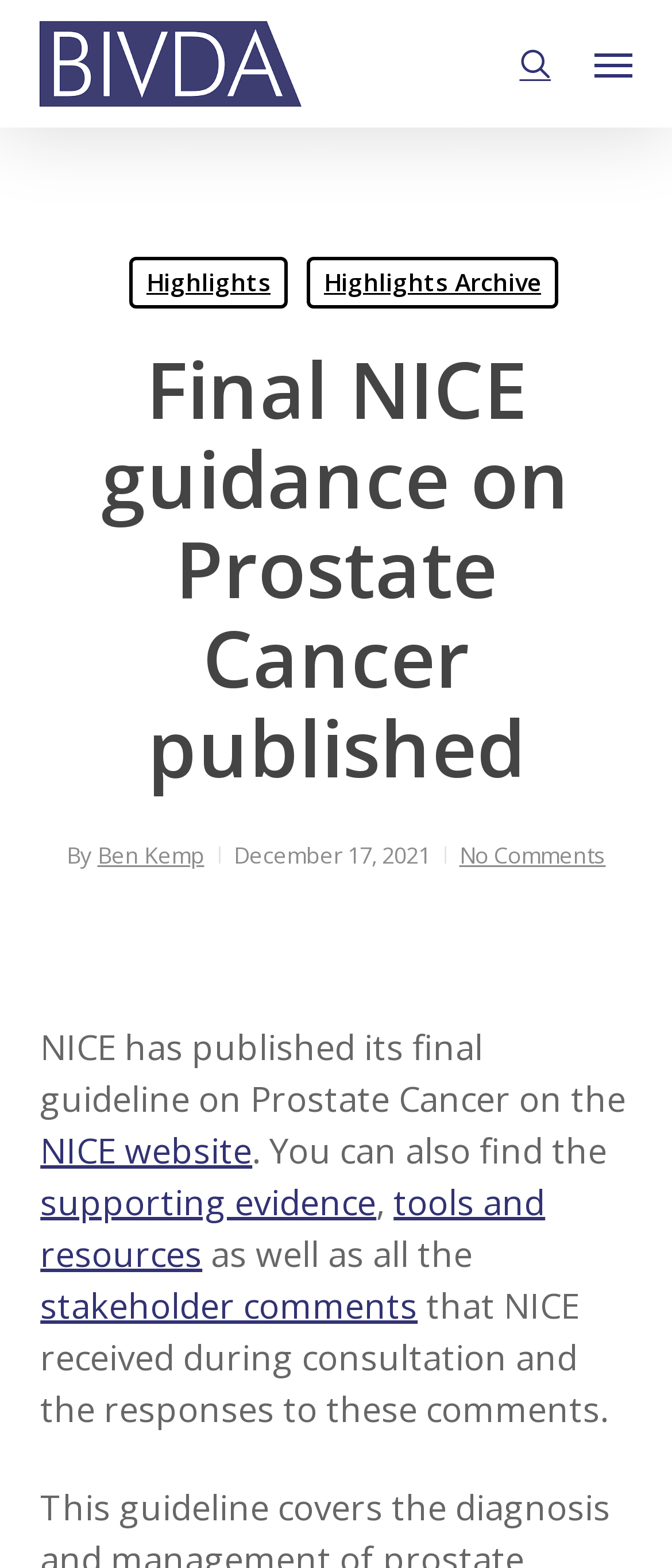What is the topic of the article?
Give a comprehensive and detailed explanation for the question.

The topic of the article can be inferred from the main heading, which says 'Final NICE guidance on Prostate Cancer published'. This suggests that the article is about Prostate Cancer and the final guidance published by NICE.